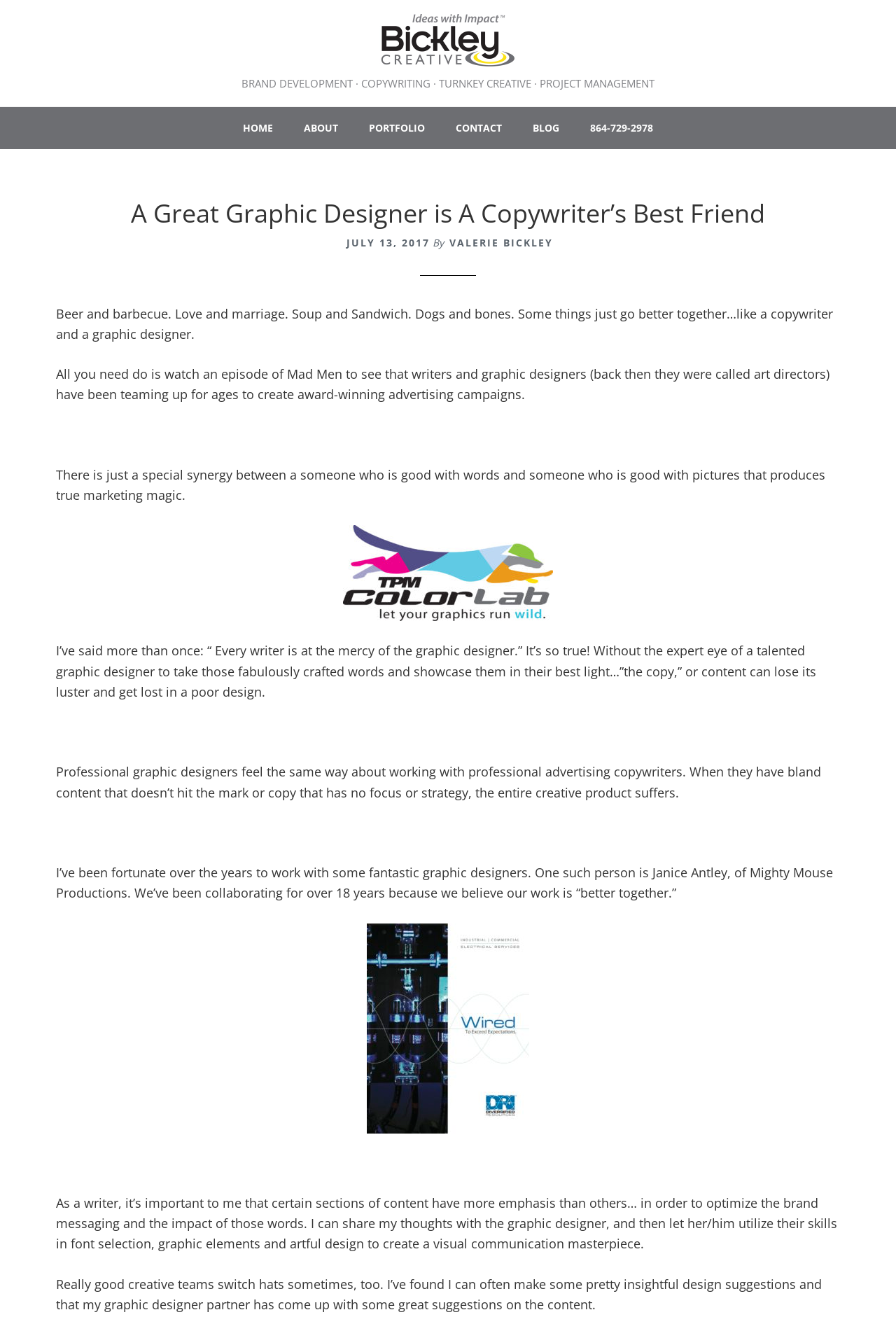Please identify the bounding box coordinates of the clickable element to fulfill the following instruction: "Click the 'VALERIE BICKLEY' link". The coordinates should be four float numbers between 0 and 1, i.e., [left, top, right, bottom].

[0.501, 0.179, 0.617, 0.189]